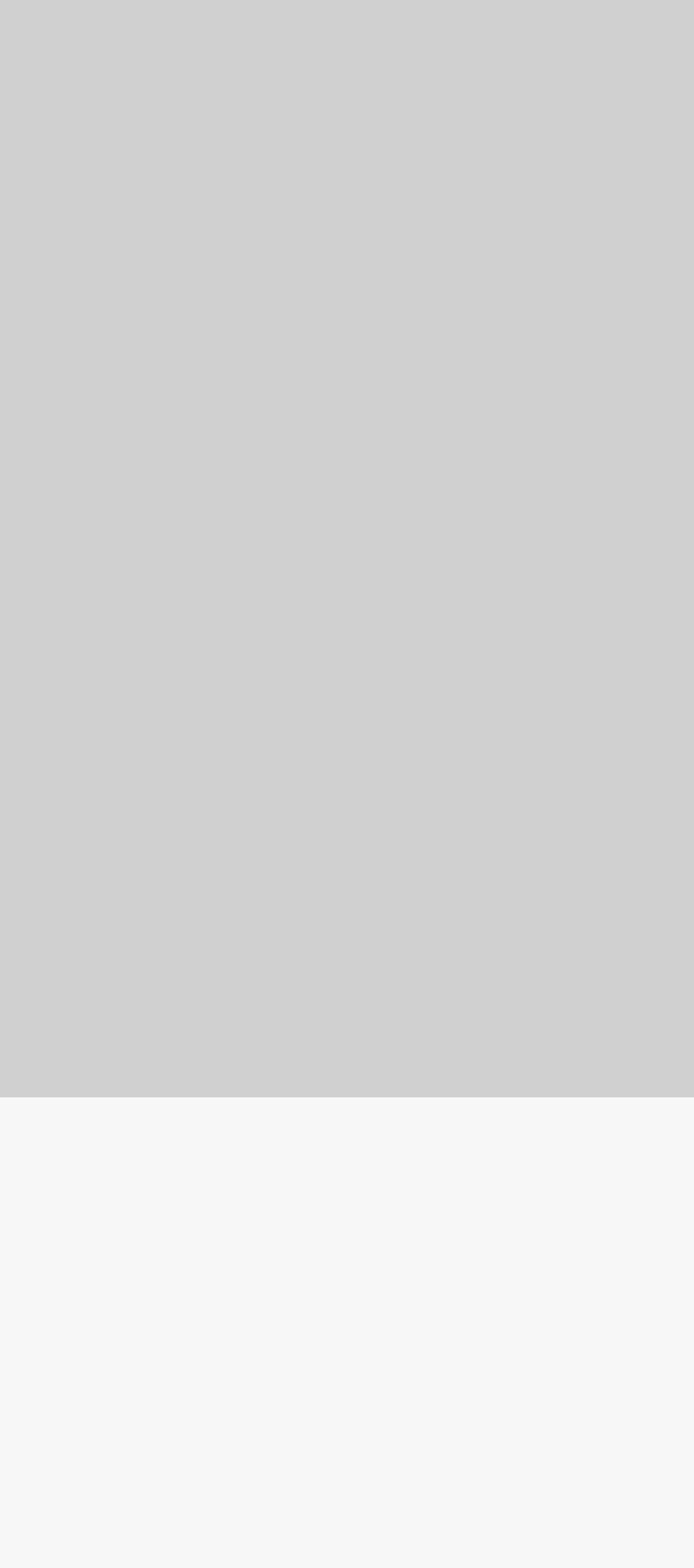Find the bounding box coordinates of the element I should click to carry out the following instruction: "Send a message".

[0.426, 0.18, 0.737, 0.199]